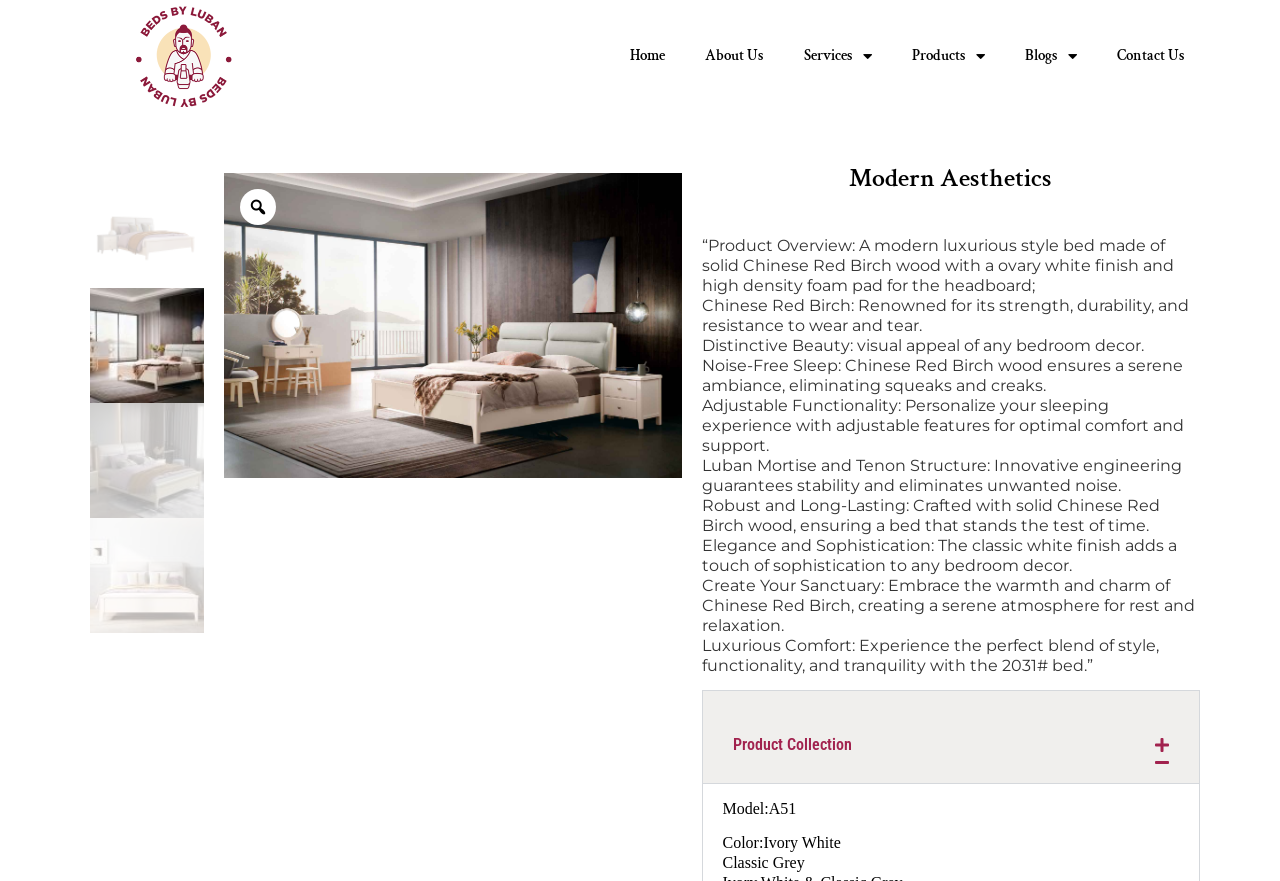Predict the bounding box coordinates of the area that should be clicked to accomplish the following instruction: "Click on About Us". The bounding box coordinates should consist of four float numbers between 0 and 1, i.e., [left, top, right, bottom].

[0.535, 0.038, 0.612, 0.09]